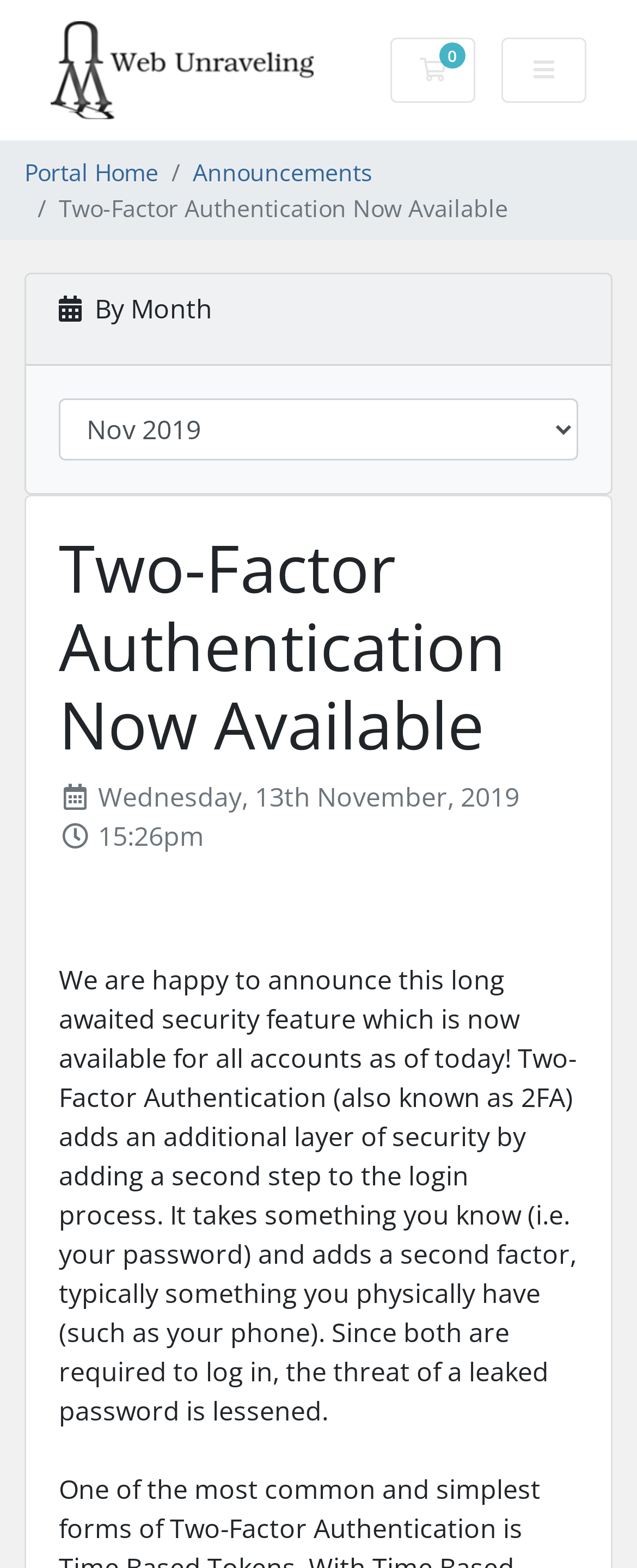Please determine the bounding box coordinates for the UI element described as: "Announcements".

[0.303, 0.099, 0.585, 0.121]